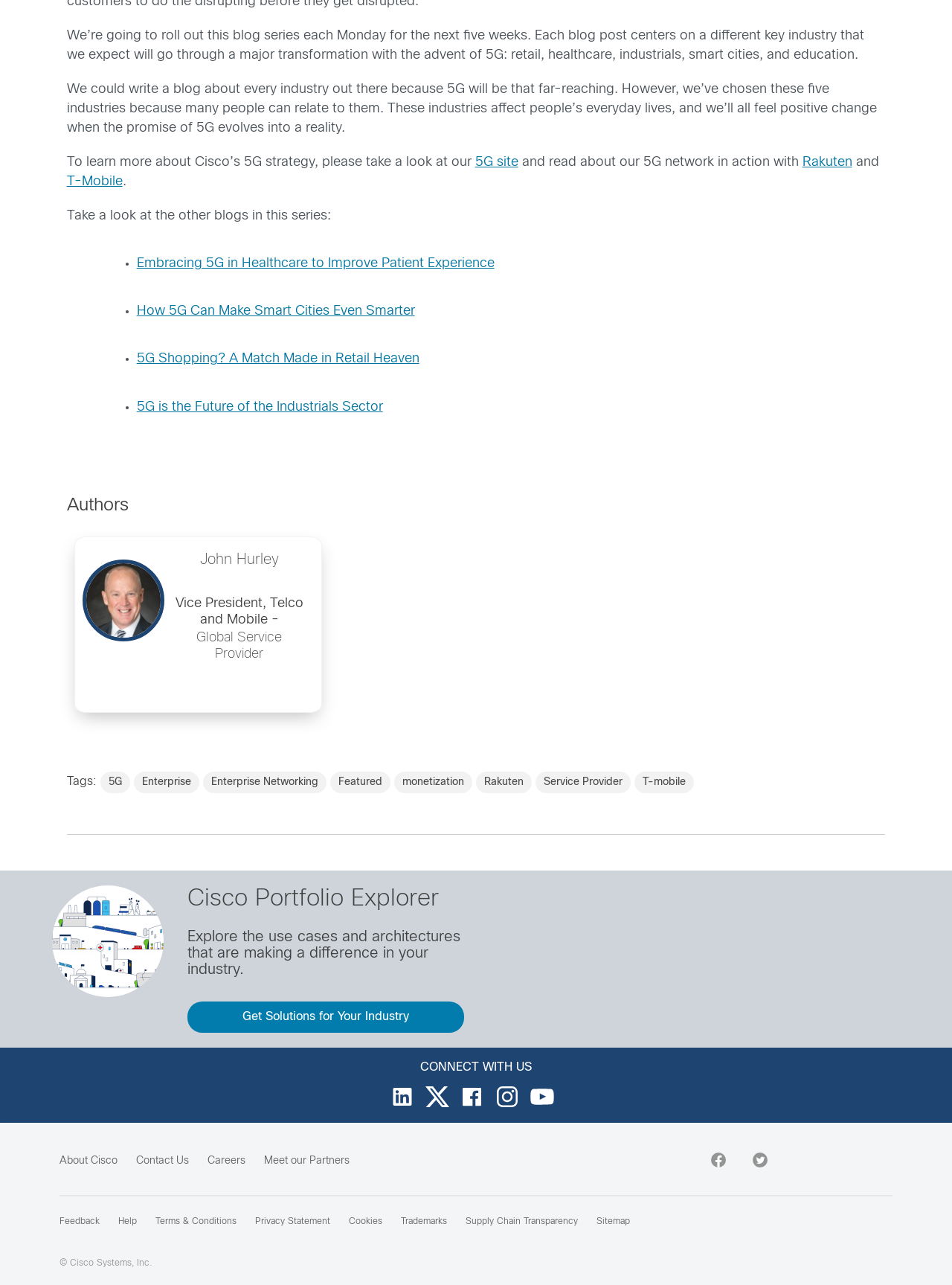What is the name of the company mentioned in the blog post?
Using the visual information, respond with a single word or phrase.

Rakuten